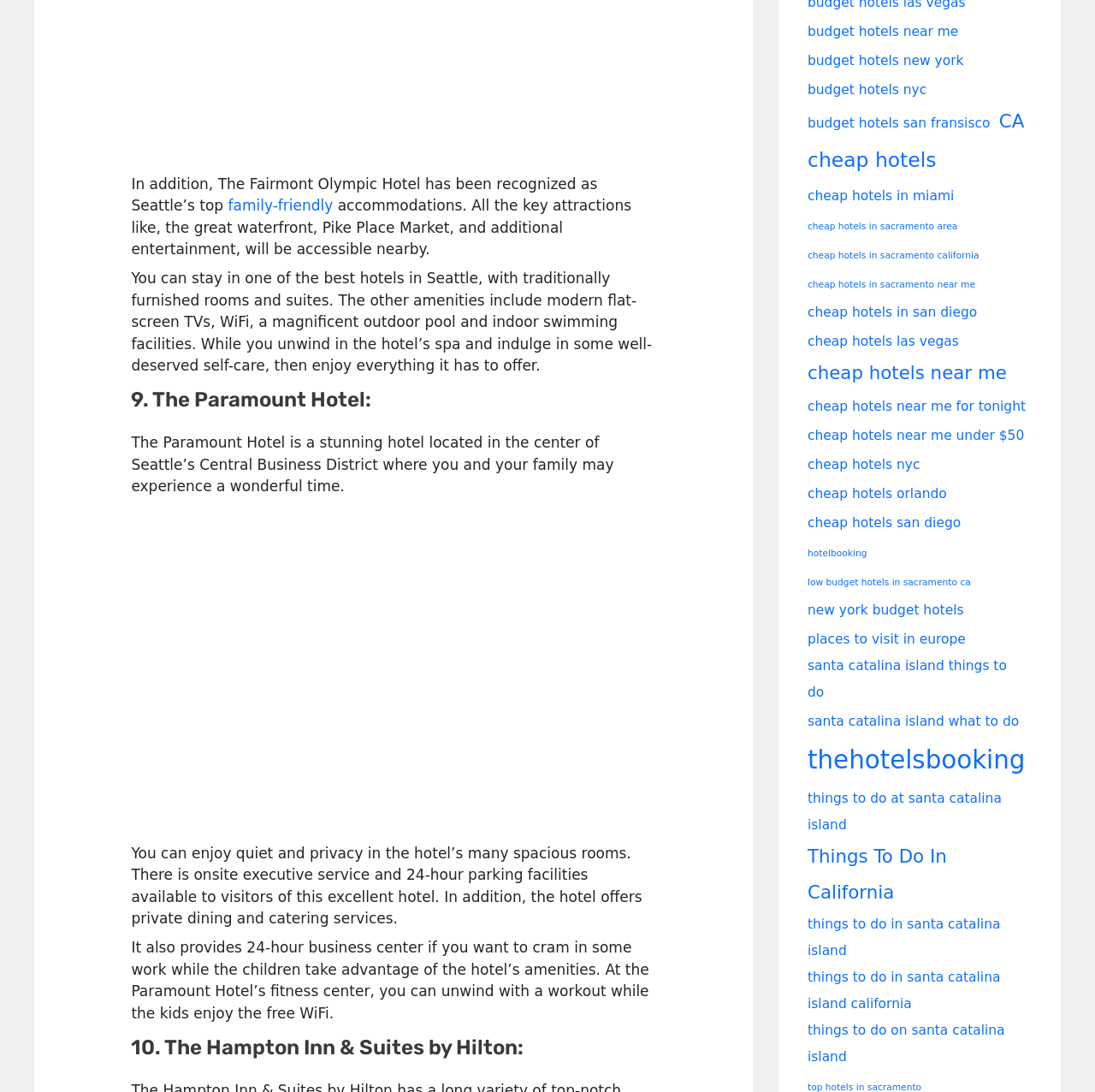Find the bounding box coordinates of the element to click in order to complete the given instruction: "check 'cheap hotels in san diego'."

[0.738, 0.274, 0.892, 0.298]